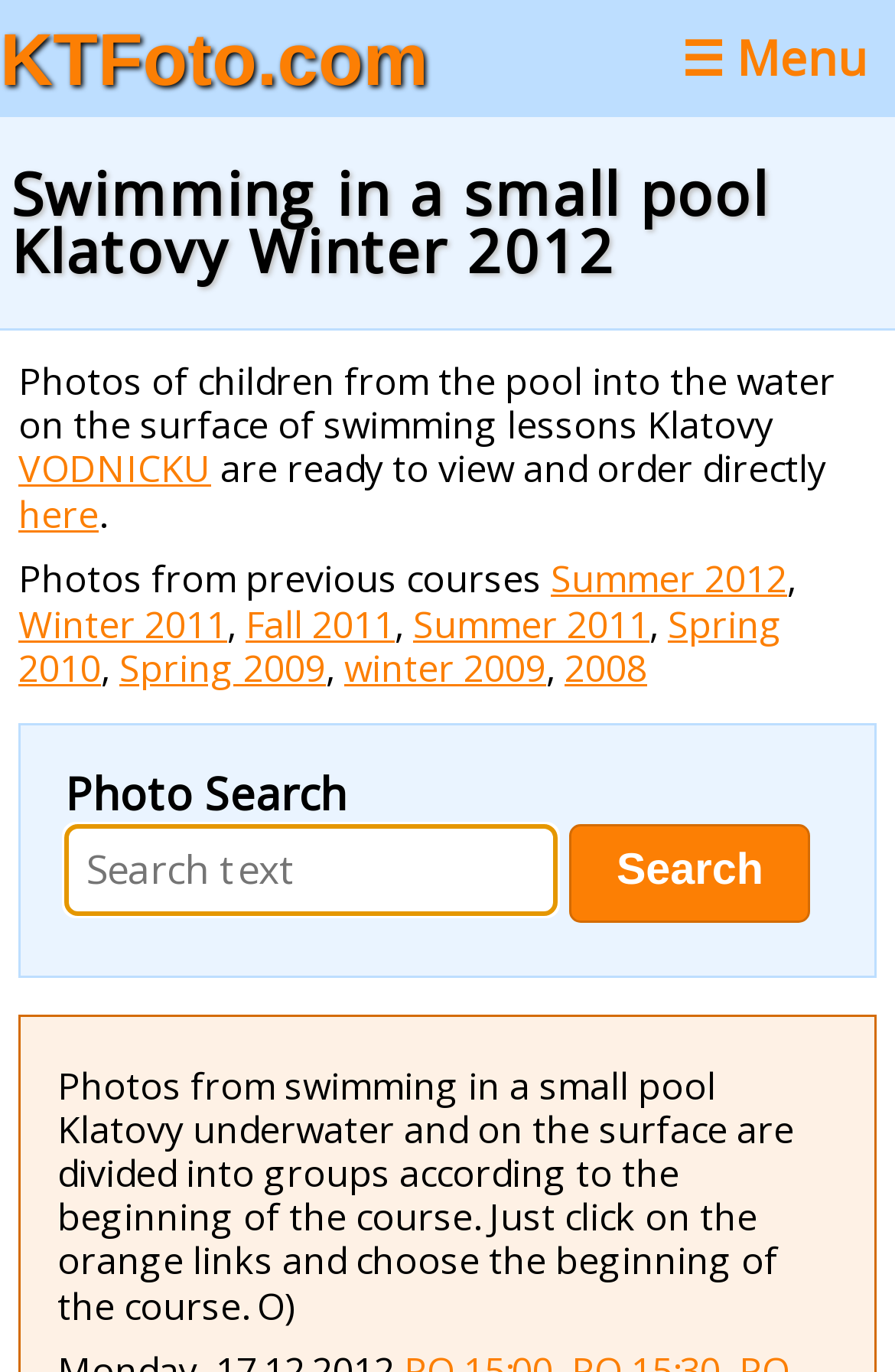Determine the bounding box coordinates for the area that needs to be clicked to fulfill this task: "View photos from previous courses". The coordinates must be given as four float numbers between 0 and 1, i.e., [left, top, right, bottom].

[0.021, 0.404, 0.615, 0.441]